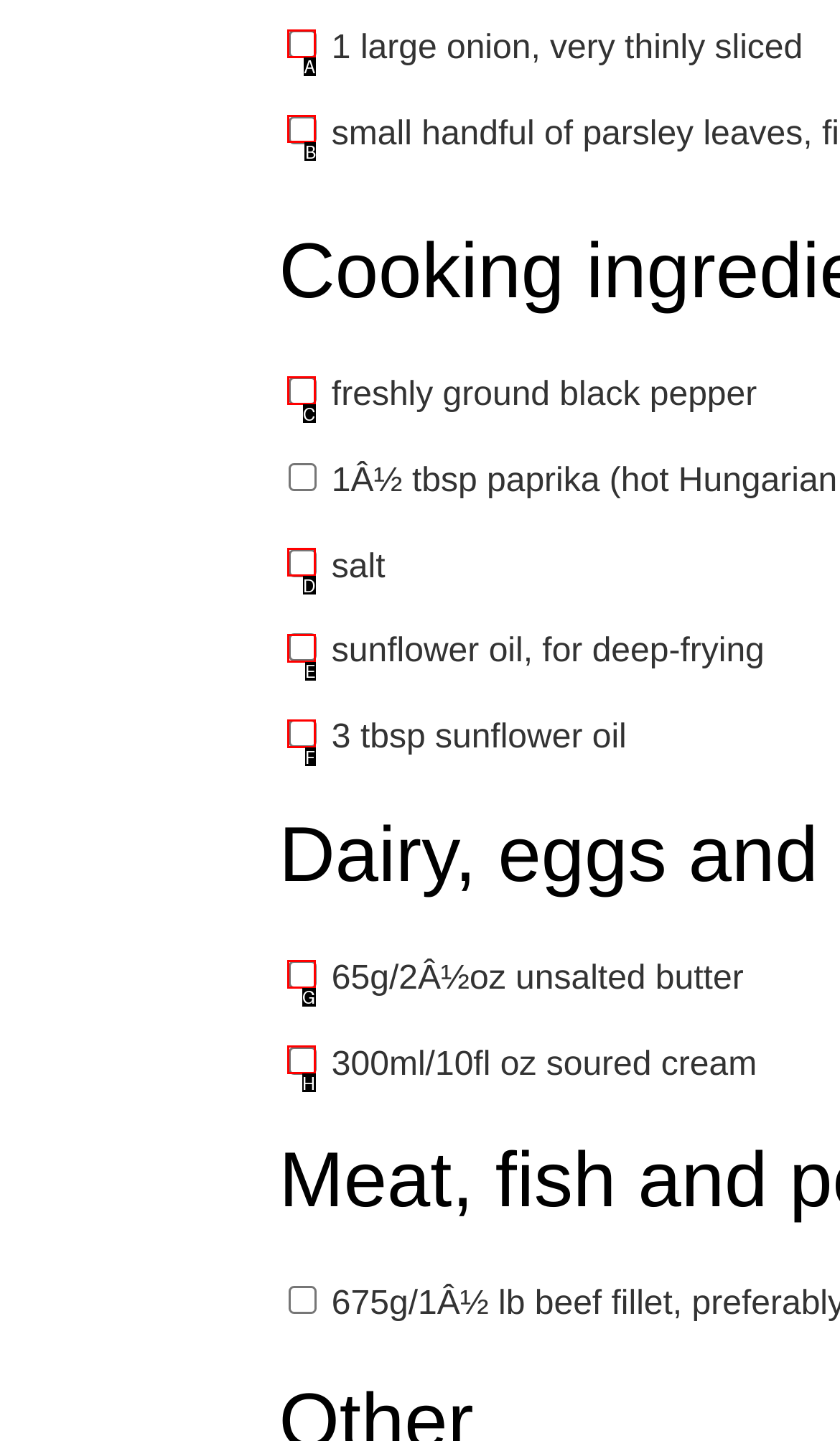Out of the given choices, which letter corresponds to the UI element required to Choose small handful of parsley leaves, finely chopped? Answer with the letter.

B